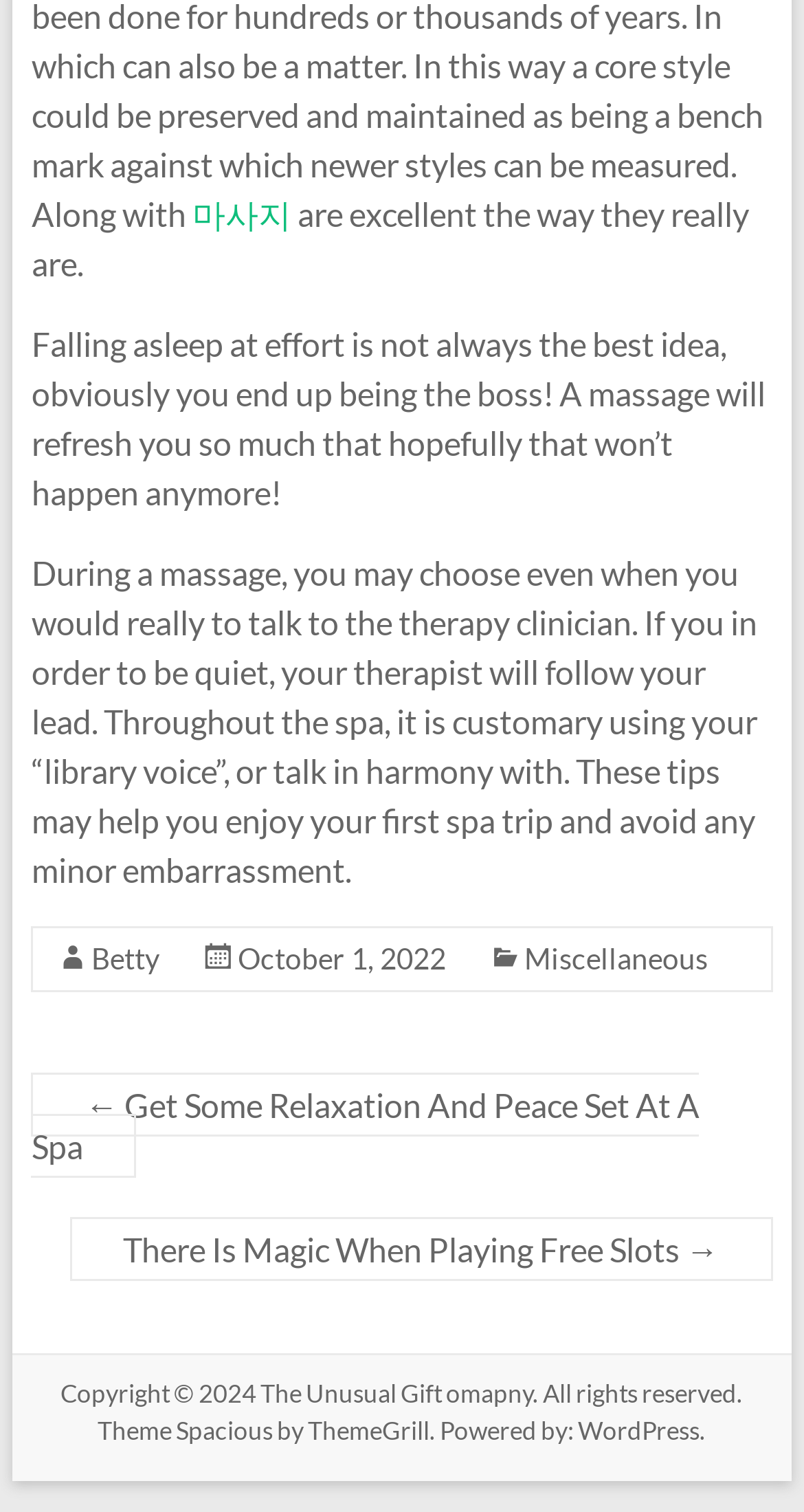Pinpoint the bounding box coordinates for the area that should be clicked to perform the following instruction: "Open menu".

None